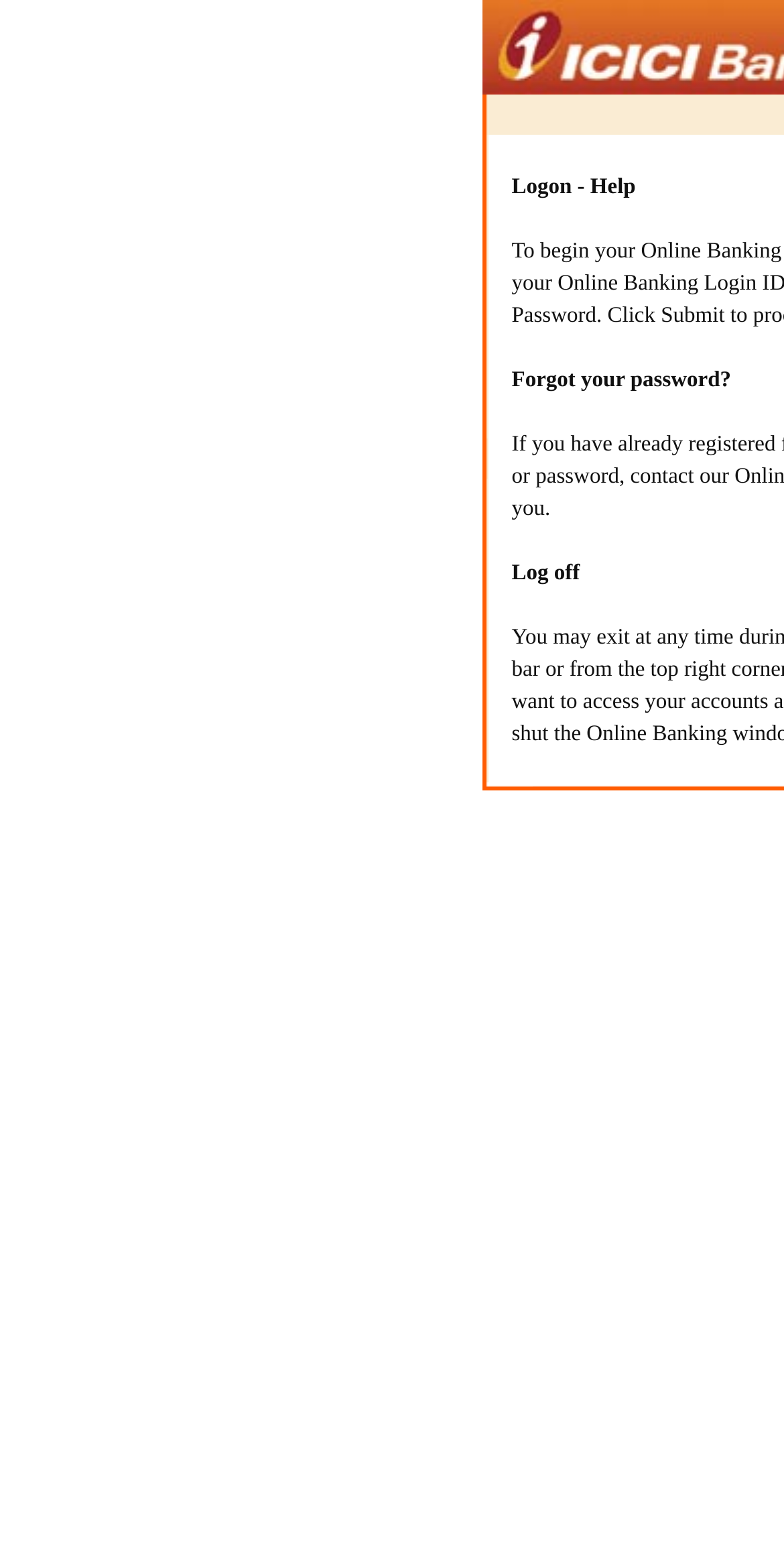From the details in the image, provide a thorough response to the question: What is the likely purpose of the images in the LayoutTableCell elements?

The images in the LayoutTableCell elements are likely used to display the logos of ICICI Bank Canada, which is the leading bank offering financial services according to the meta description. The presence of these images suggests that the webpage is affiliated with ICICI Bank Canada and may be used for online banking or financial services.